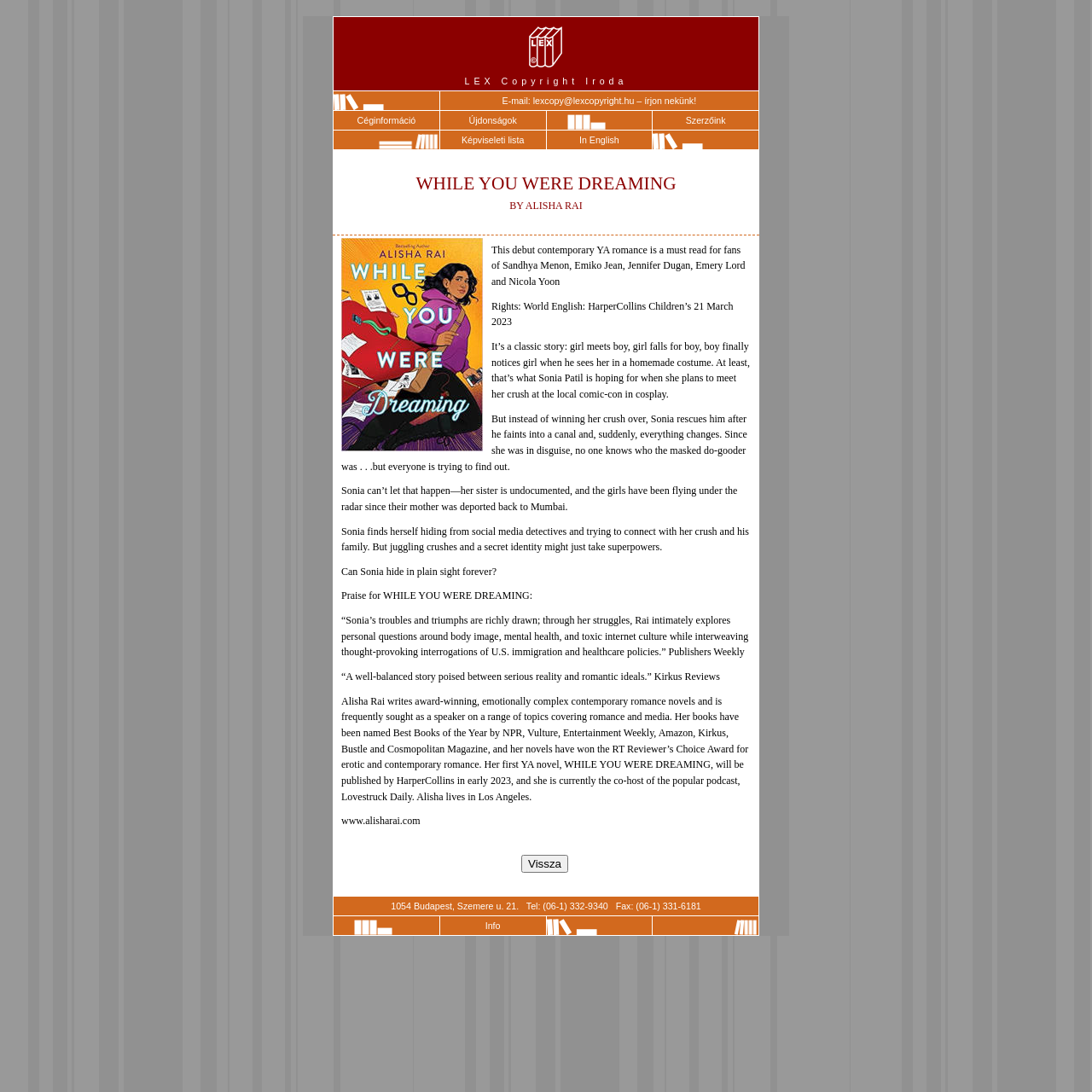Locate the bounding box coordinates of the clickable area needed to fulfill the instruction: "Visit Alisha Rai's website".

[0.312, 0.746, 0.385, 0.757]